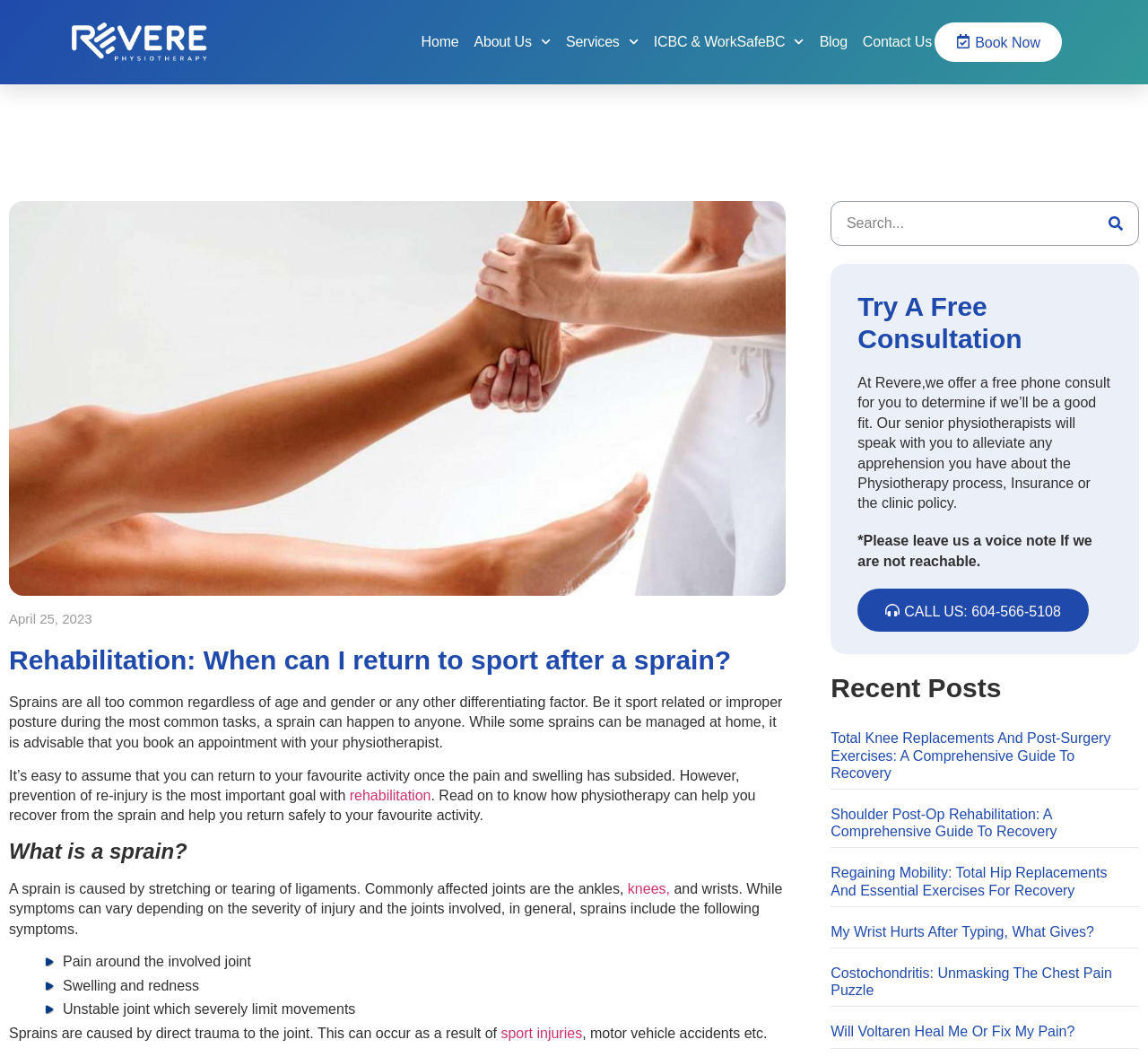Please provide a comprehensive response to the question below by analyzing the image: 
What is the purpose of booking an appointment with a physiotherapist?

According to the text, 'prevention of re-injury is the most important goal with rehabilitation', which implies that booking an appointment with a physiotherapist is necessary to prevent re-injury.